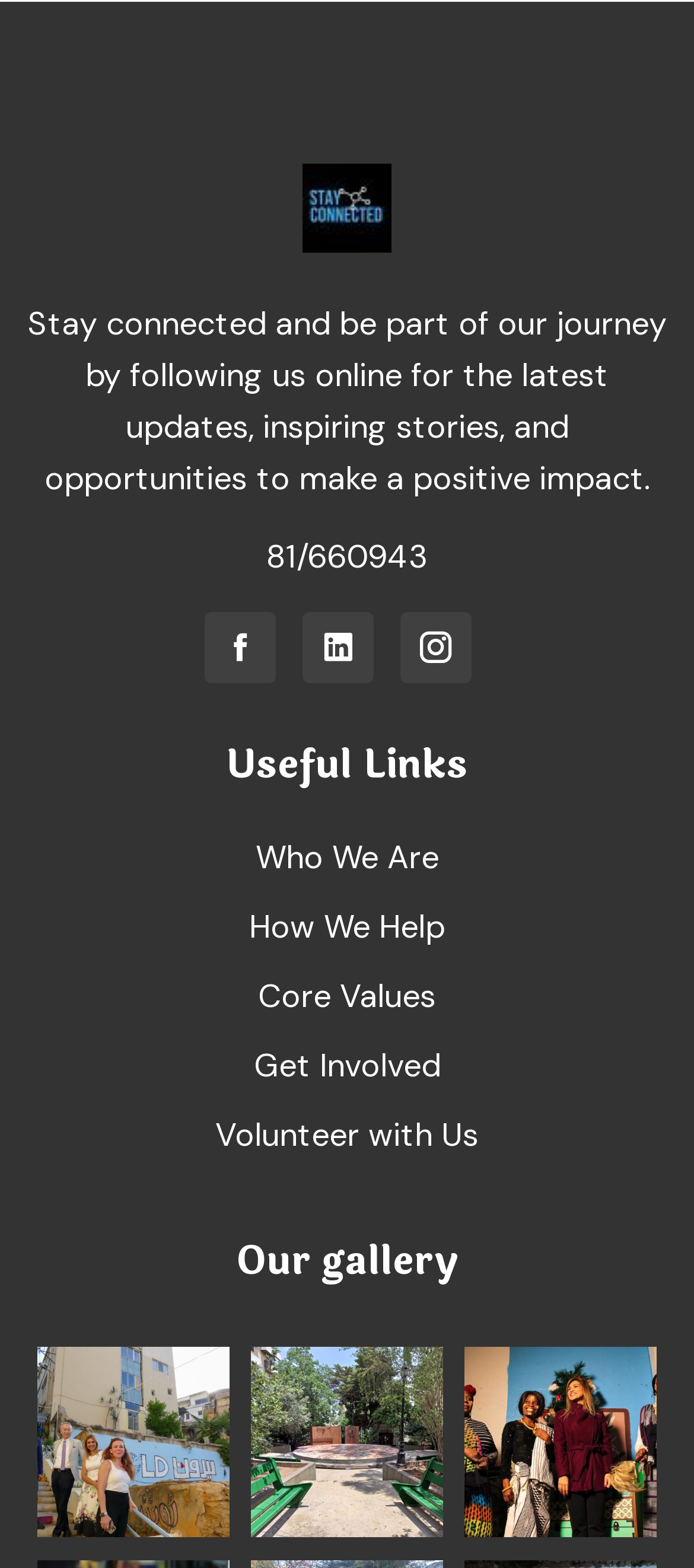Provide a single word or phrase to answer the given question: 
How many images are there in the gallery?

3